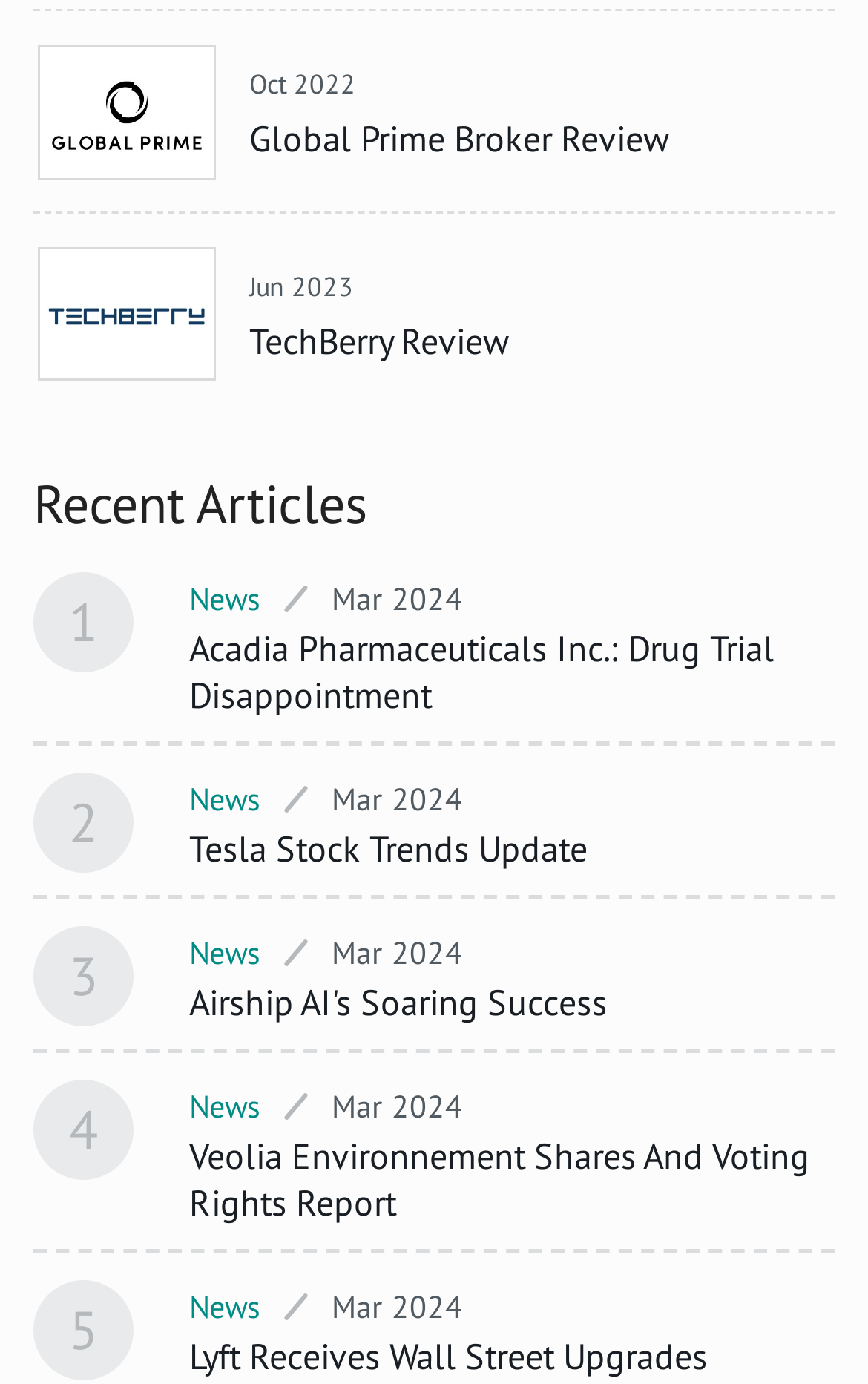Find the bounding box coordinates for the area you need to click to carry out the instruction: "Click on Global Prime broker review". The coordinates should be four float numbers between 0 and 1, indicated as [left, top, right, bottom].

[0.046, 0.063, 0.246, 0.094]